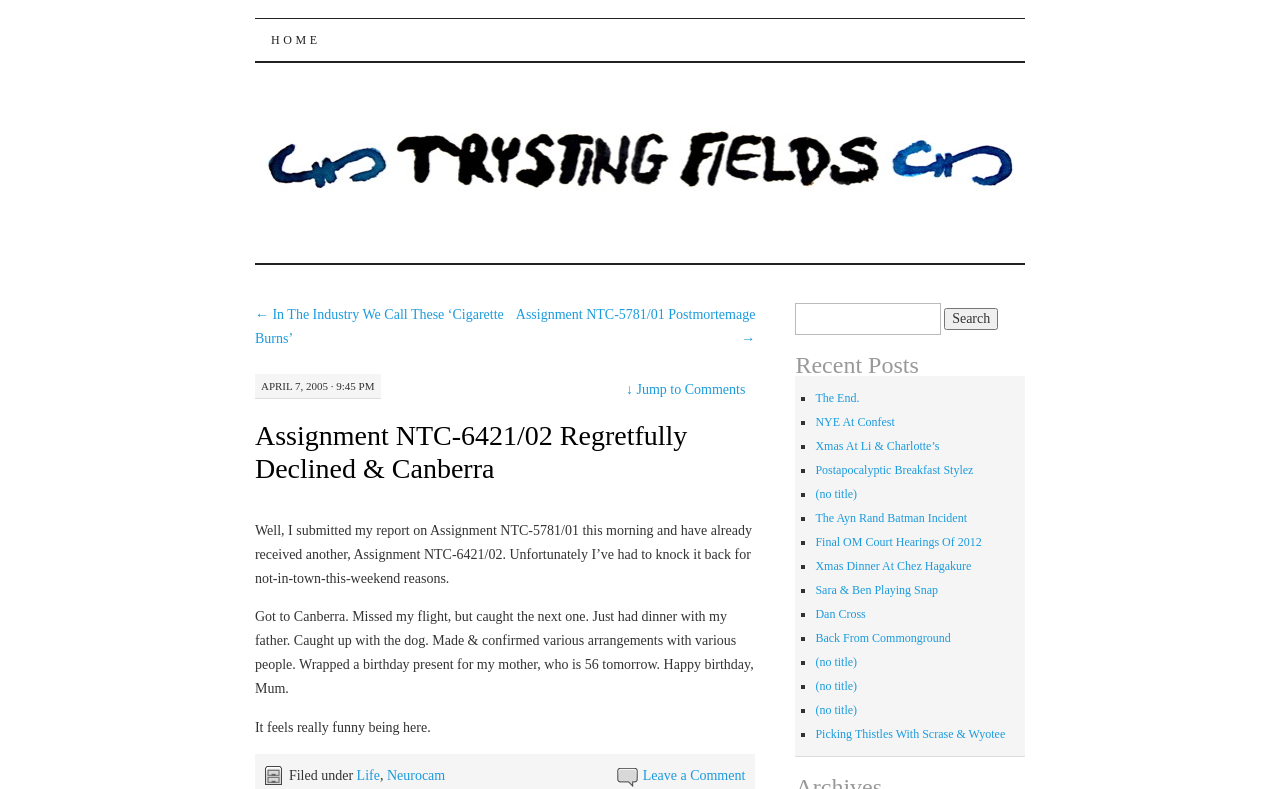What is the date mentioned in the first paragraph of the main content?
Based on the image content, provide your answer in one word or a short phrase.

APRIL 7, 2005